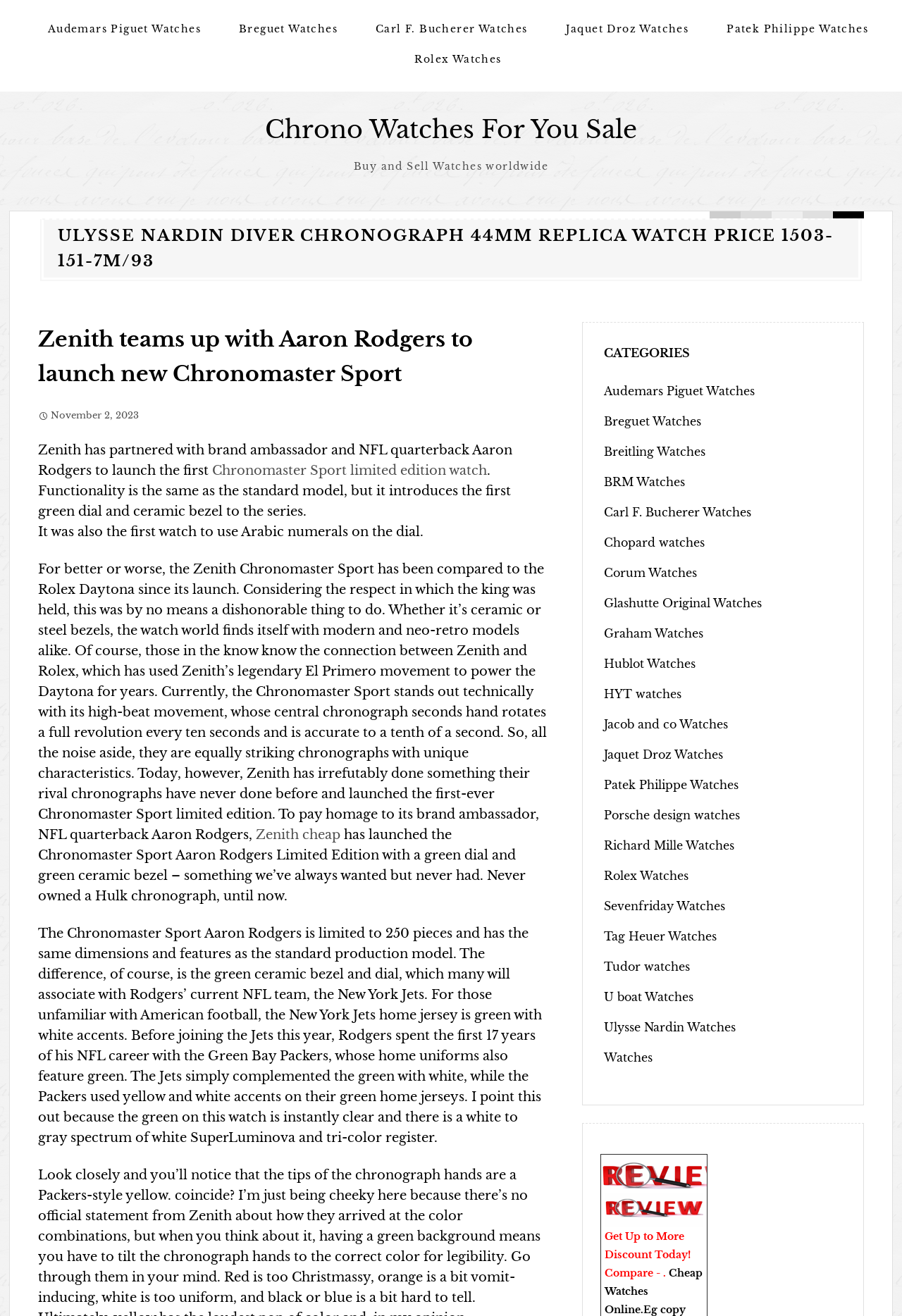Reply to the question with a single word or phrase:
How many categories are listed on the webpage?

27